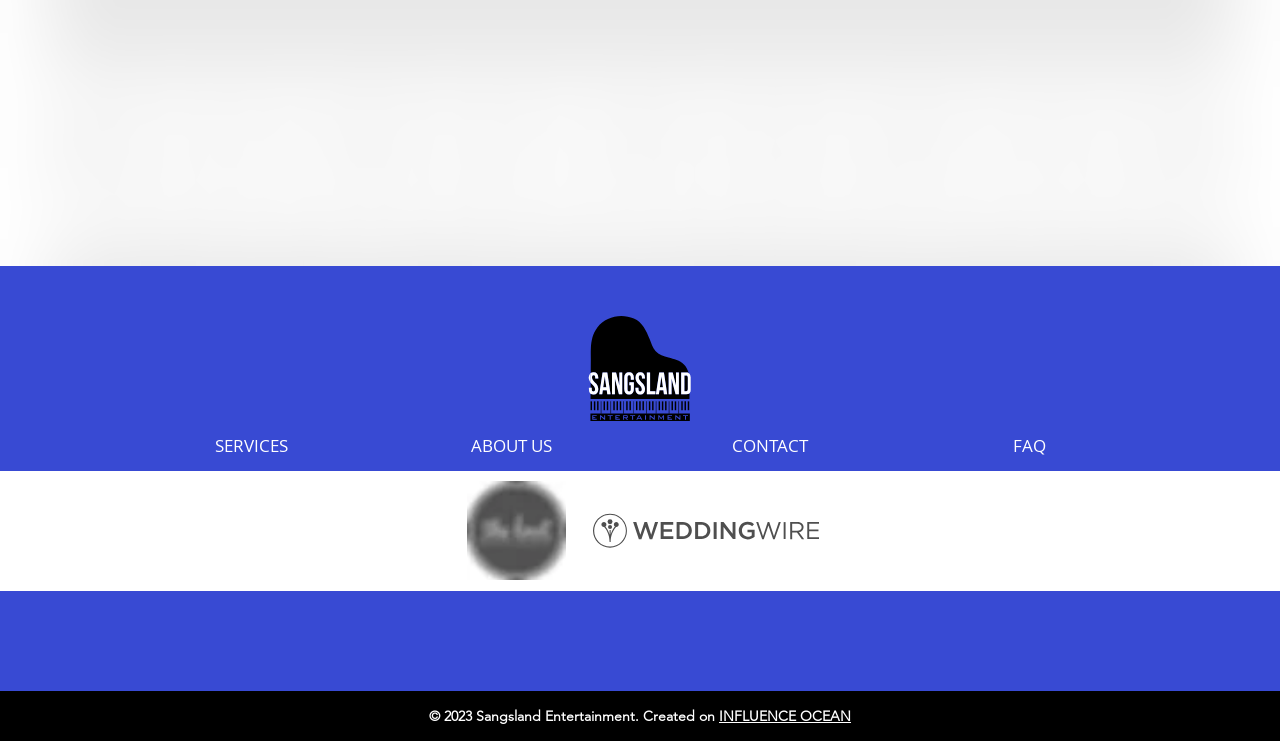What is the copyright year?
Provide a short answer using one word or a brief phrase based on the image.

2023